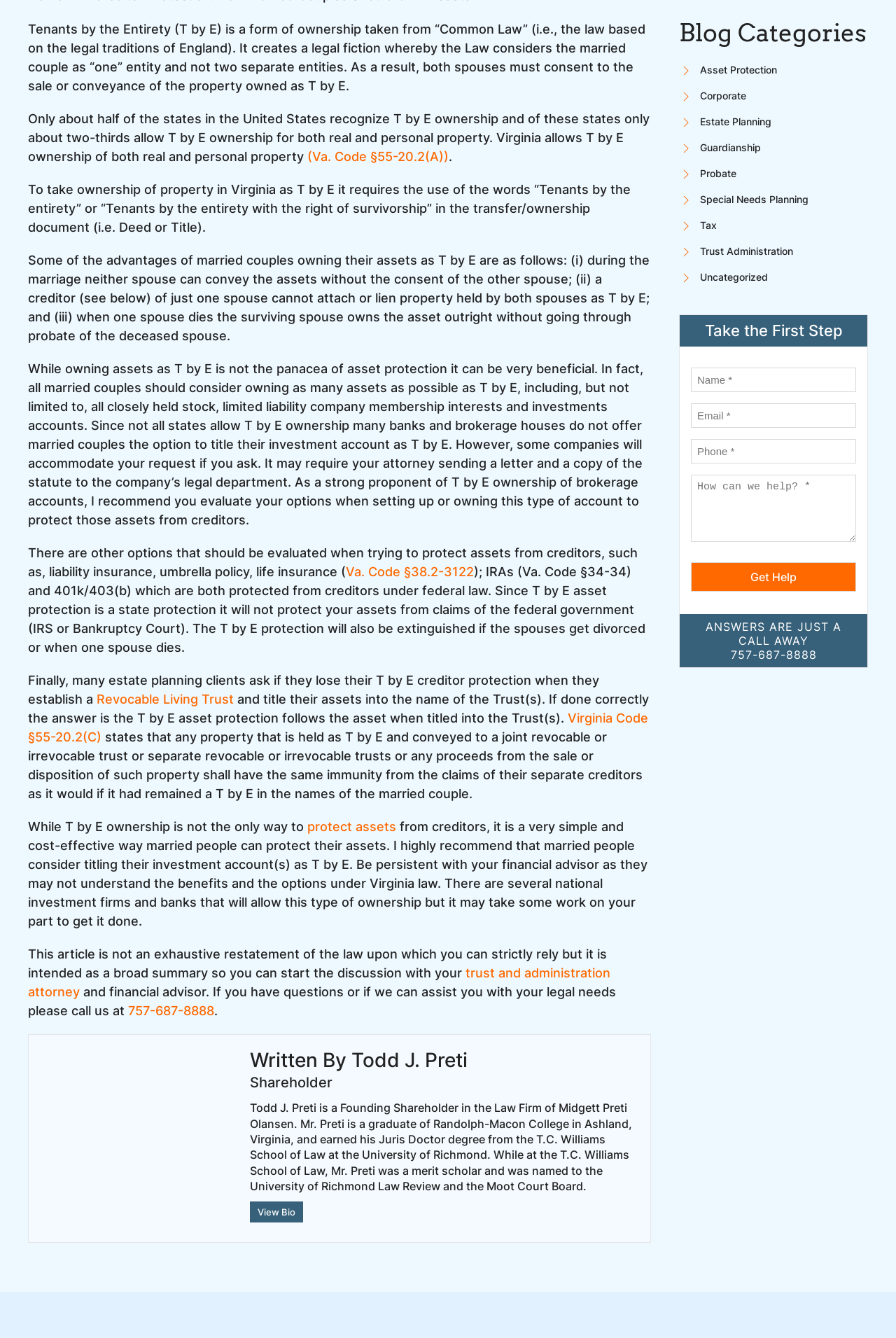Identify the bounding box for the UI element specified in this description: "(Va. Code §55-20.2(A))". The coordinates must be four float numbers between 0 and 1, formatted as [left, top, right, bottom].

[0.343, 0.111, 0.501, 0.122]